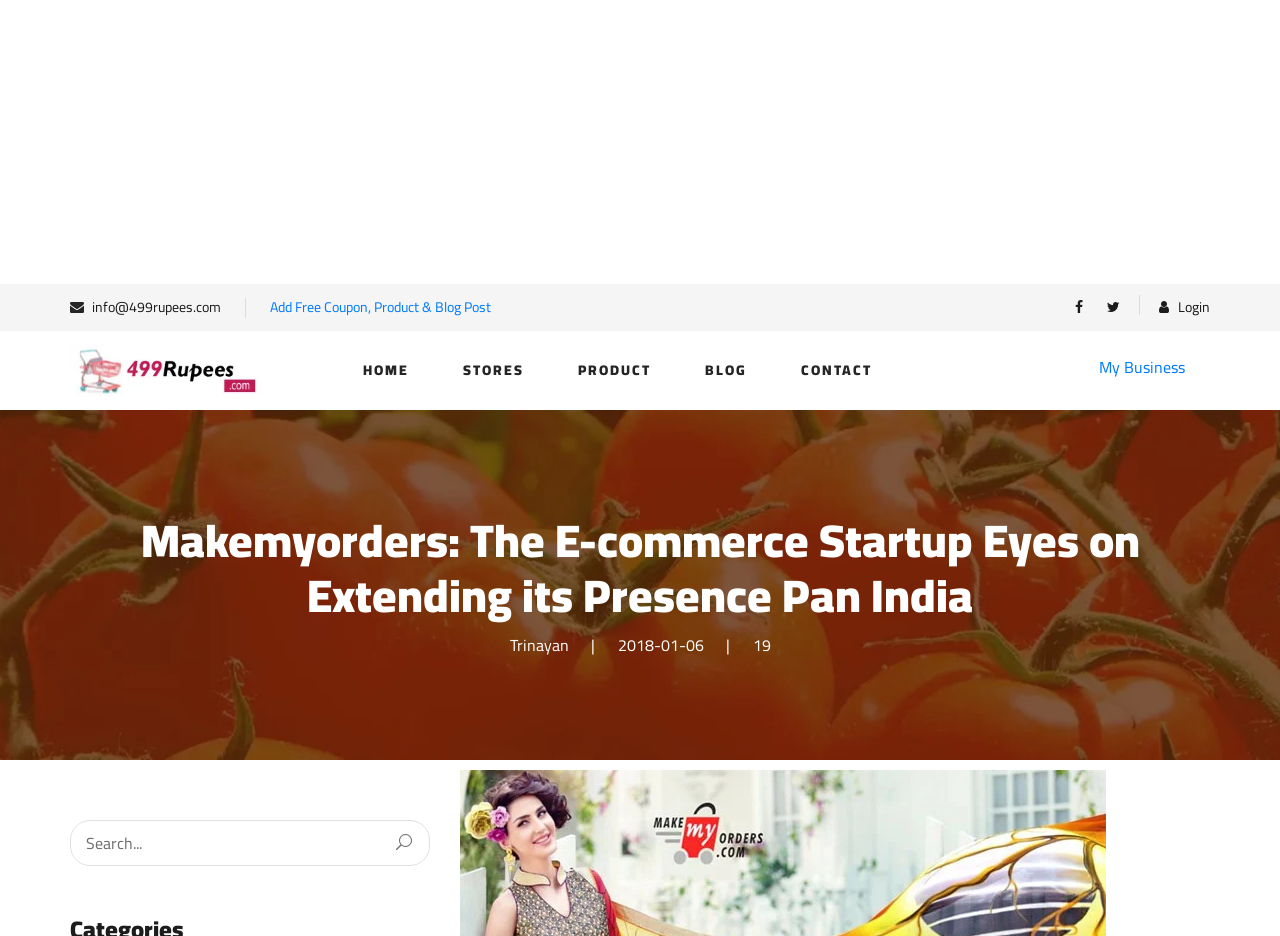Please specify the bounding box coordinates of the clickable region necessary for completing the following instruction: "search for products". The coordinates must consist of four float numbers between 0 and 1, i.e., [left, top, right, bottom].

[0.055, 0.876, 0.336, 0.925]